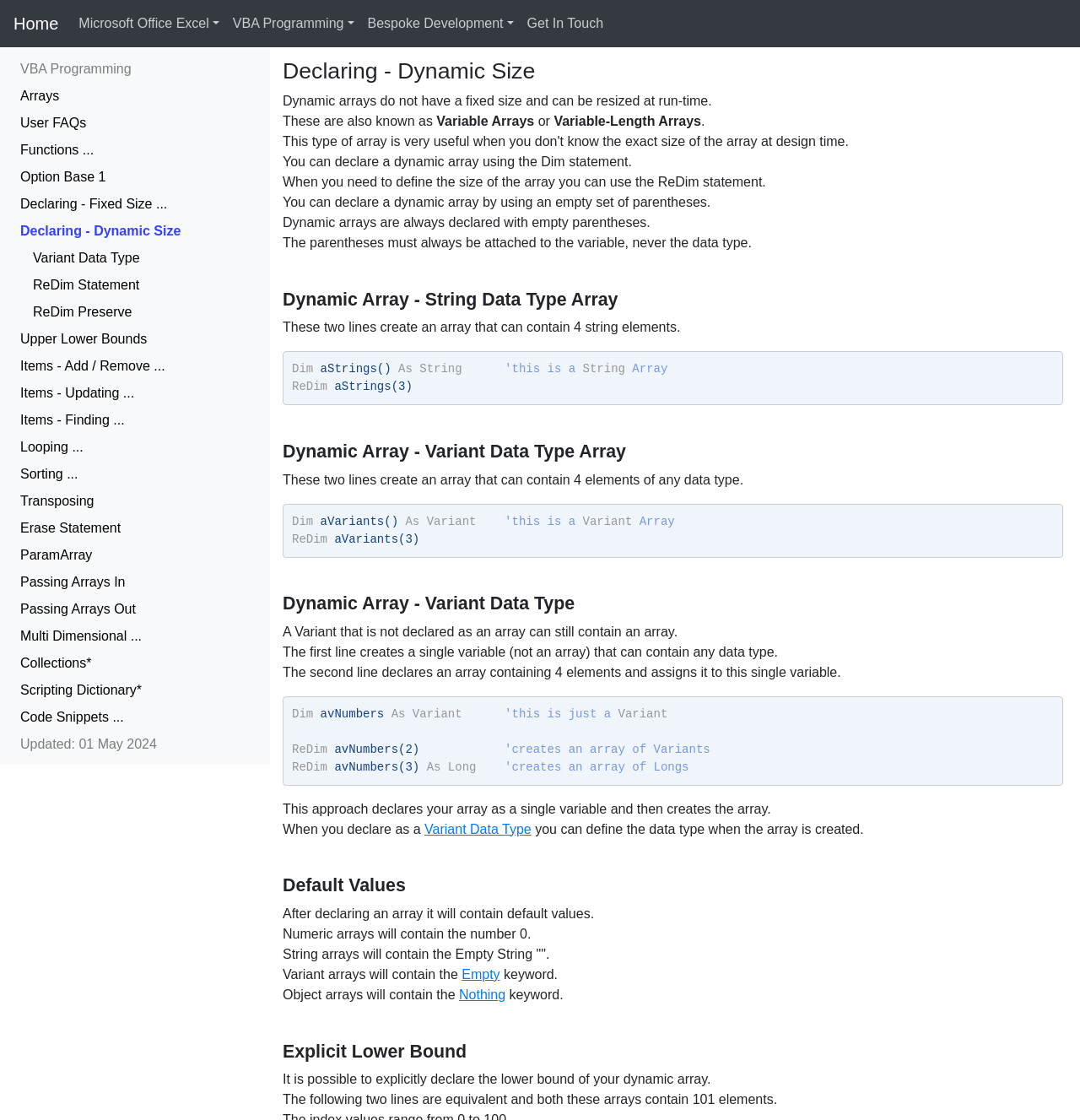Please specify the bounding box coordinates of the clickable region to carry out the following instruction: "Click on the 'VBA Programming' link". The coordinates should be four float numbers between 0 and 1, in the format [left, top, right, bottom].

[0.209, 0.006, 0.334, 0.036]